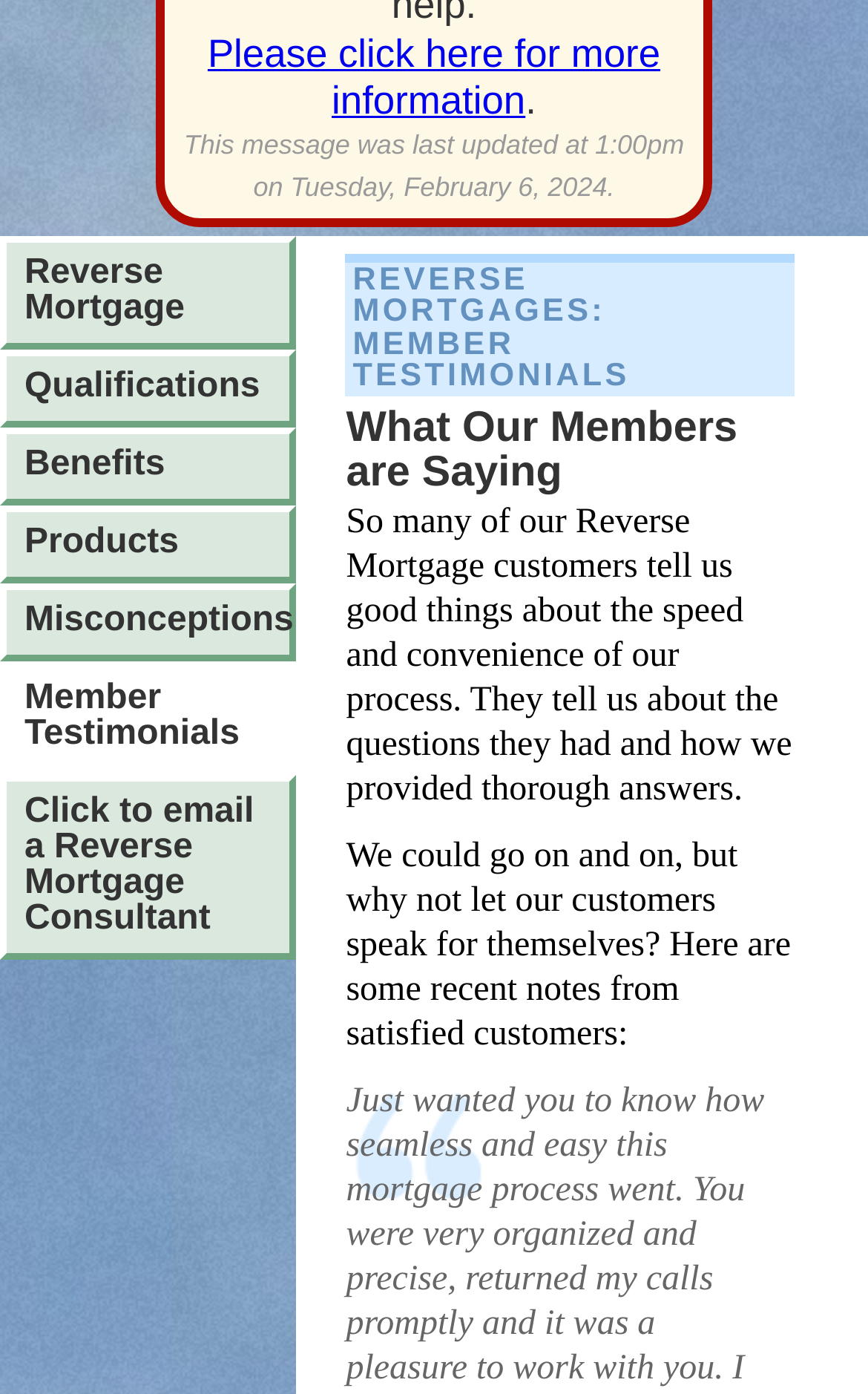Please provide the bounding box coordinates for the UI element as described: "Member Testimonials". The coordinates must be four floats between 0 and 1, represented as [left, top, right, bottom].

[0.0, 0.534, 0.34, 0.616]